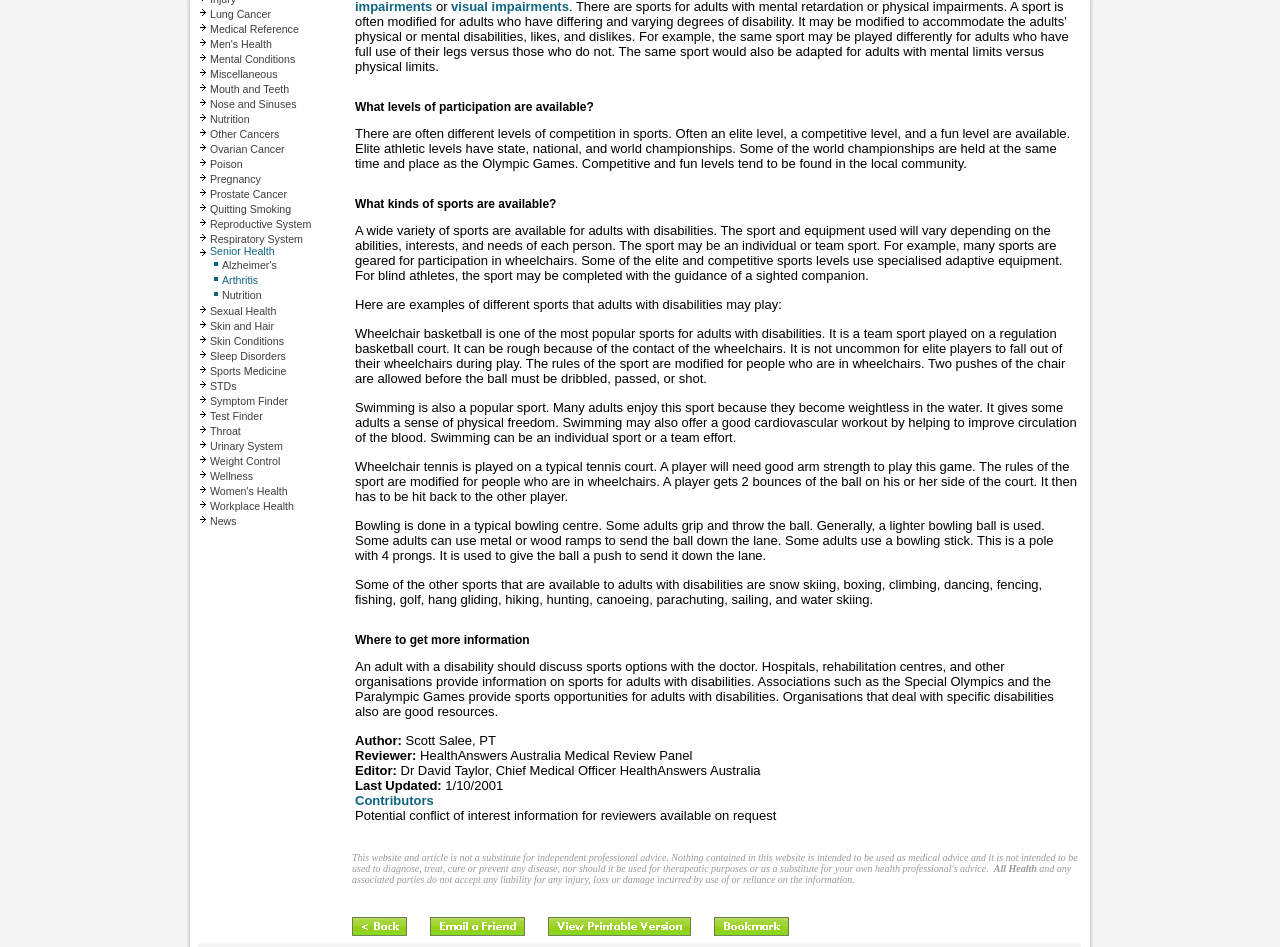Using the element description Mouth and Teeth, predict the bounding box coordinates for the UI element. Provide the coordinates in (top-left x, top-left y, bottom-right x, bottom-right y) format with values ranging from 0 to 1.

[0.164, 0.088, 0.226, 0.1]